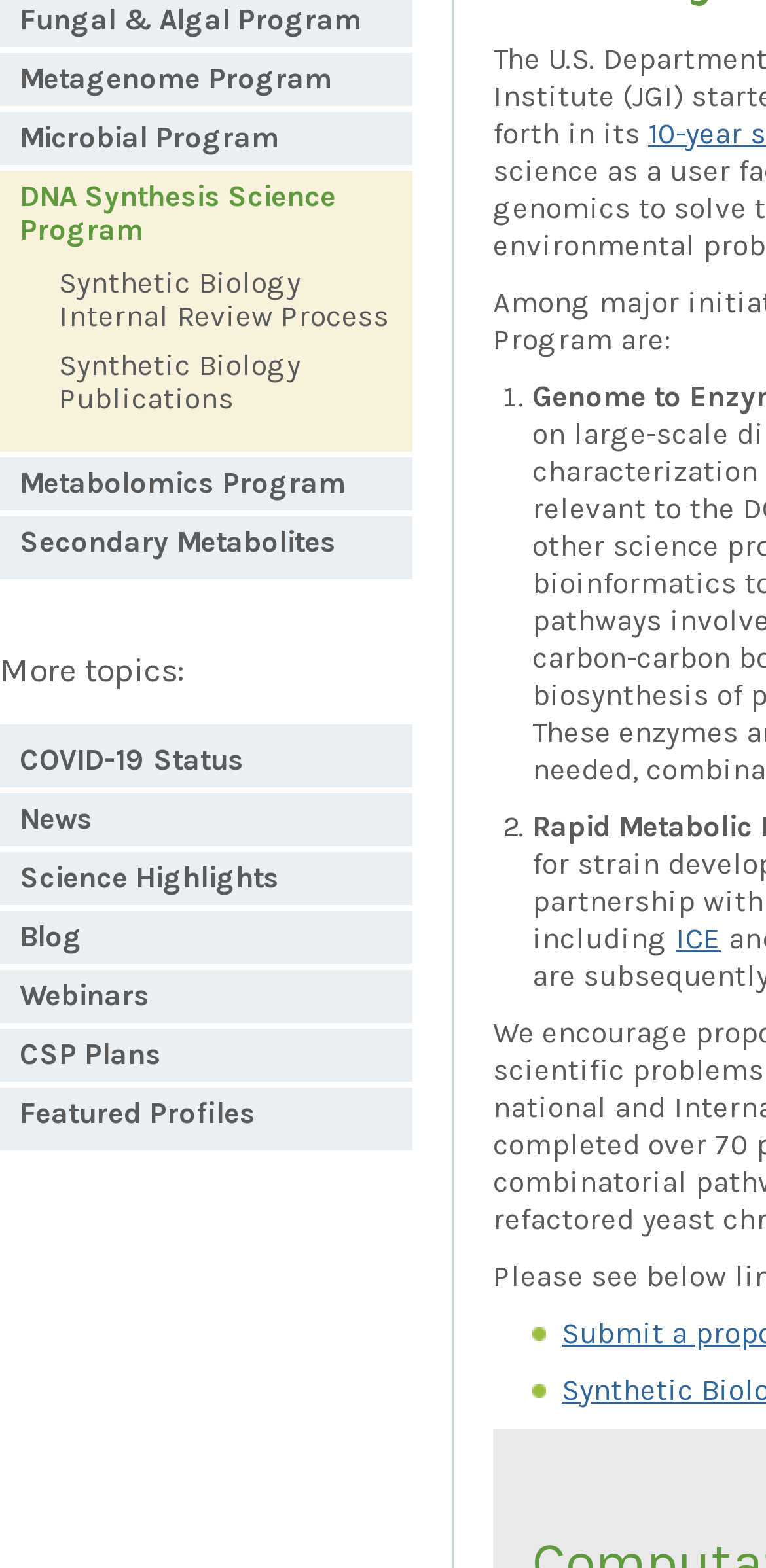Determine the bounding box for the UI element described here: "DNA Synthesis Science Program".

[0.026, 0.115, 0.513, 0.158]